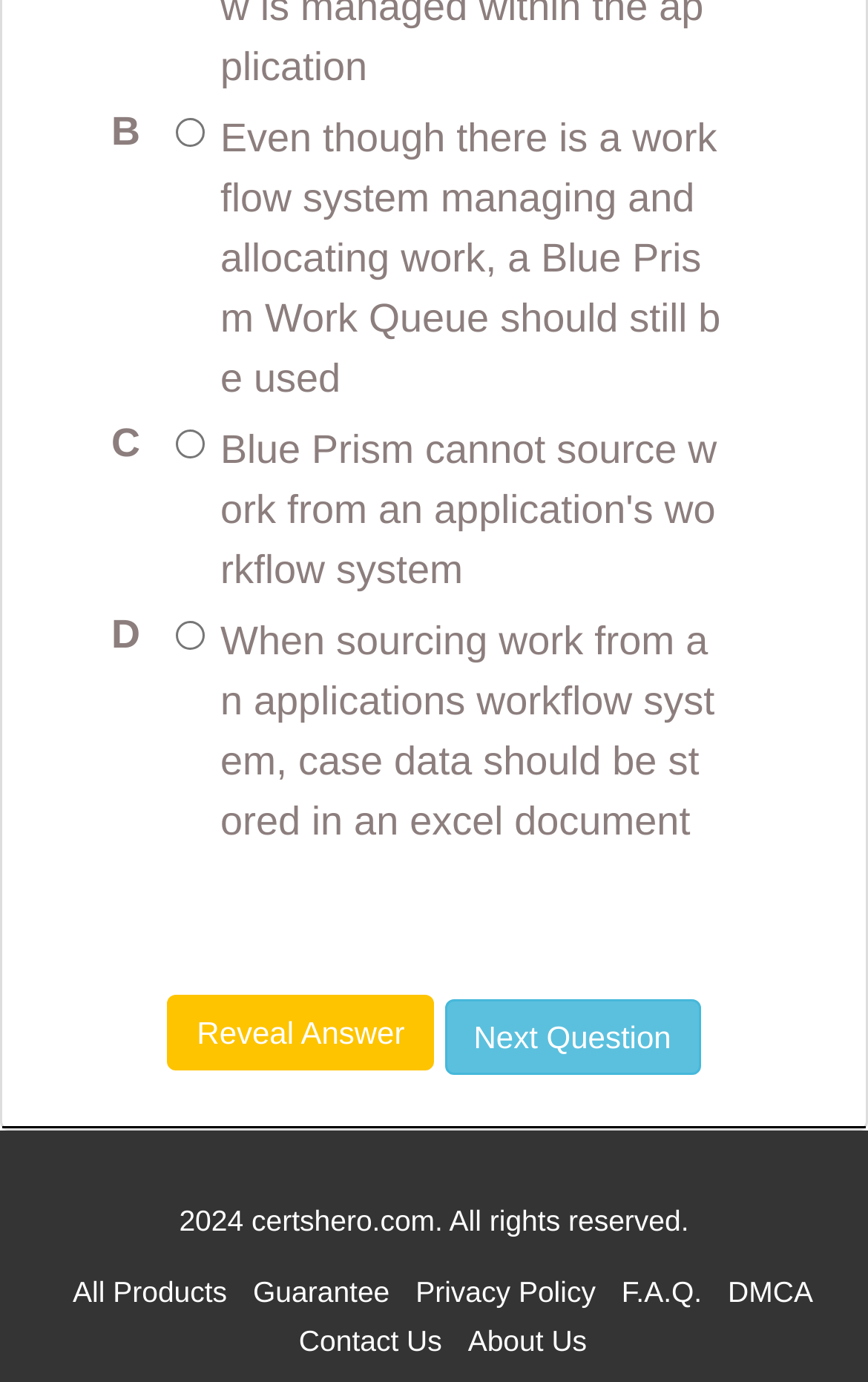Provide a brief response in the form of a single word or phrase:
How many radio options are available?

3